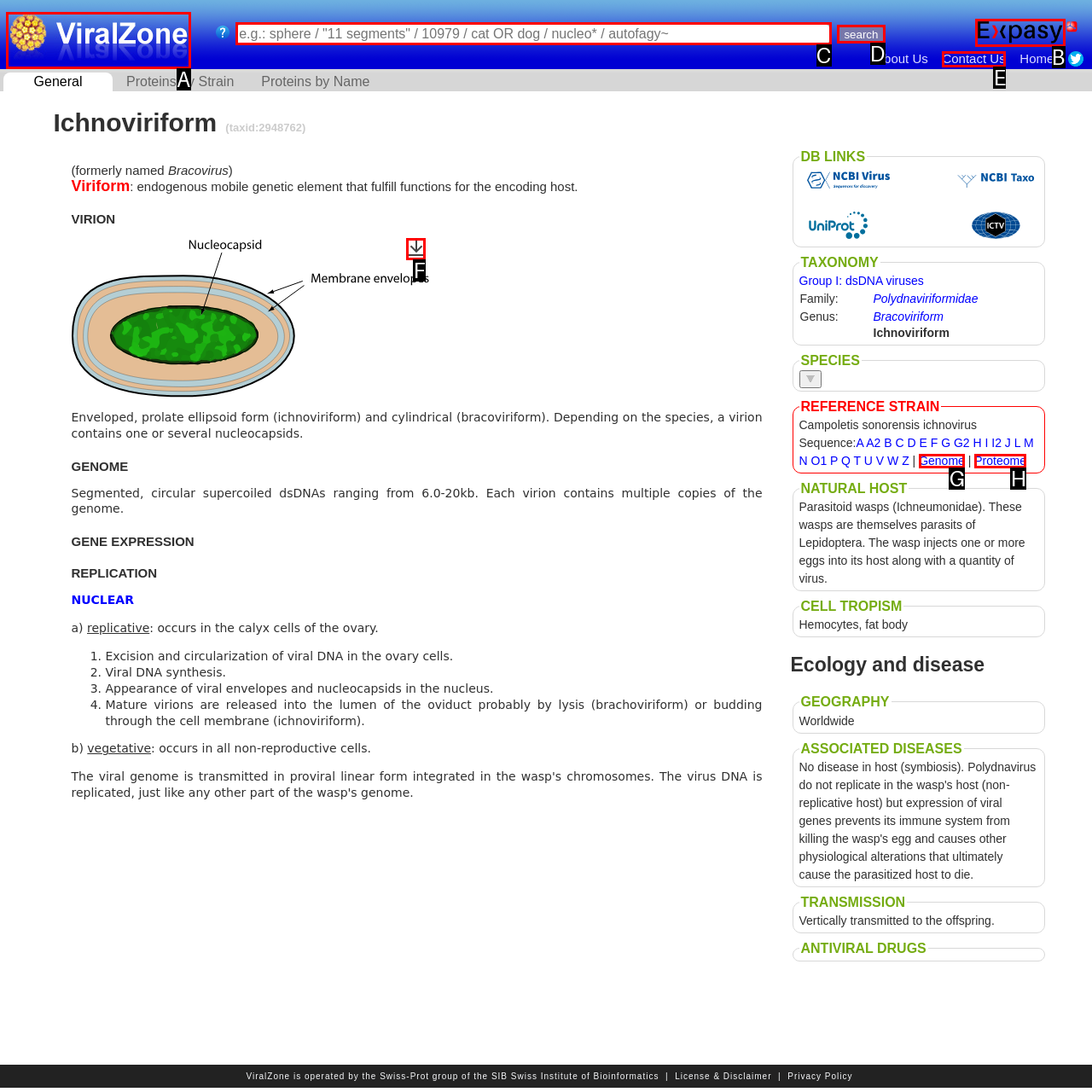Based on the given description: value="search", determine which HTML element is the best match. Respond with the letter of the chosen option.

D